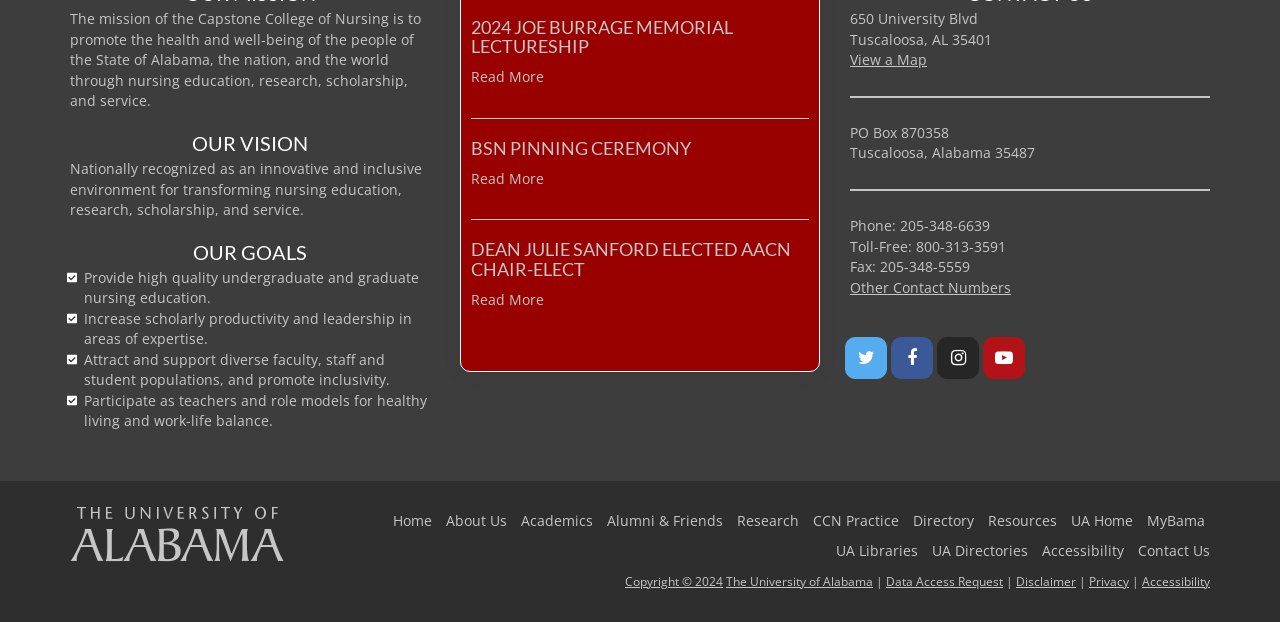What is the phone number of the Capstone College of Nursing?
Using the image, provide a detailed and thorough answer to the question.

The phone number of the Capstone College of Nursing is 205-348-6639, as indicated by the StaticText element with ID 112.